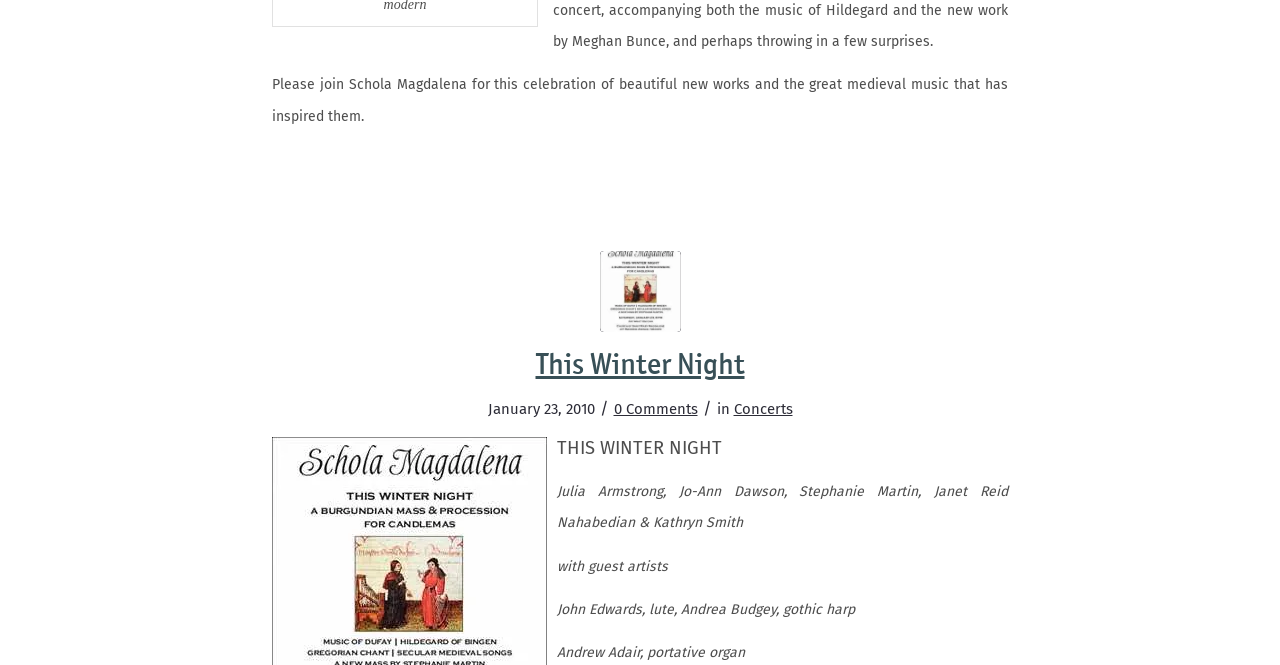Who are the main performers of the concert?
Using the image as a reference, give a one-word or short phrase answer.

Julia Armstrong, Jo-Ann Dawson, Stephanie Martin, Janet Reid Nahabedian & Kathryn Smith